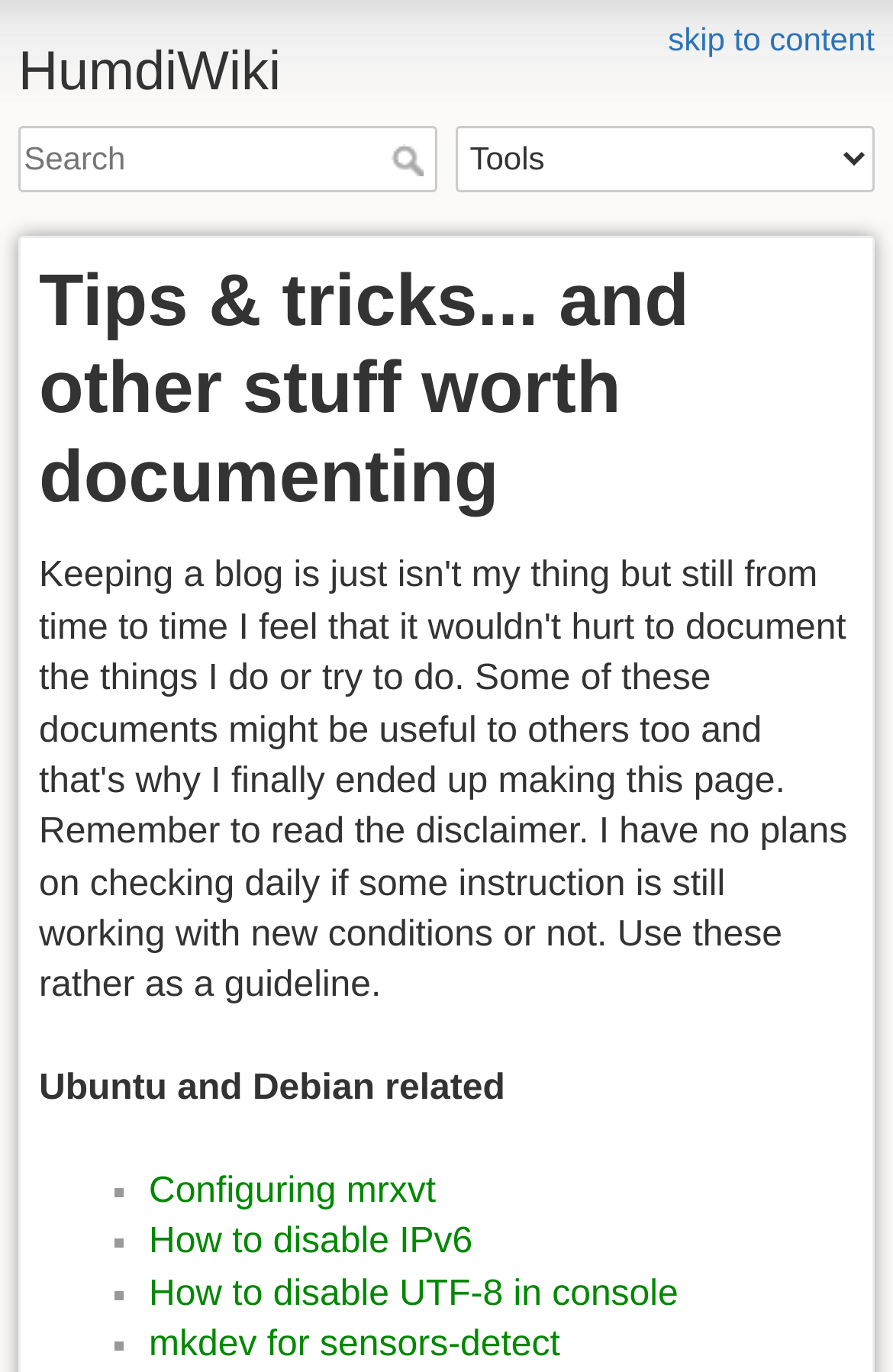Write an elaborate caption that captures the essence of the webpage.

The webpage is titled "tips [HumdiWiki]" and appears to be a wiki page containing various tips and tricks related to Ubuntu and Debian. At the top left of the page, there is a heading "HumdiWiki" with a link to the same title. Below this heading, there is a search bar with a textbox and a "Search" button. To the right of the search bar, there is a combobox labeled "Tools".

The main content of the page is divided into sections, with a heading "Tips & tricks... and other stuff worth documenting" located near the top center of the page. Below this heading, there is a section titled "Ubuntu and Debian related", which contains a list of links to various tips and tricks. Each list item is marked with a "■" symbol and includes links to topics such as "Configuring mrxvt", "How to disable IPv6", "How to disable UTF-8 in console", and "mkdev for sensors-detect". These links are positioned in a vertical column, with each item stacked below the previous one.